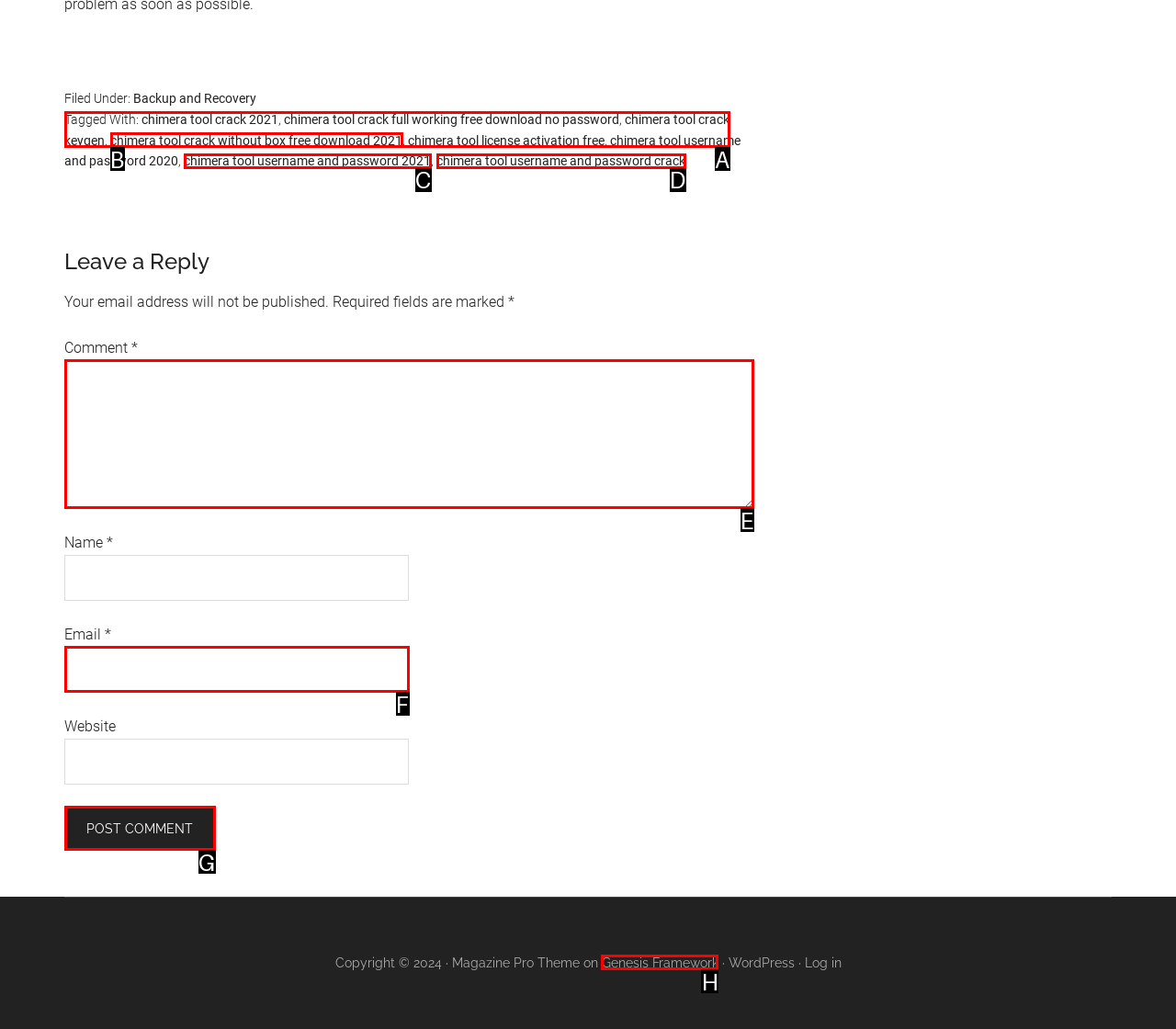Pick the option that best fits the description: parent_node: Comment * name="comment". Reply with the letter of the matching option directly.

E